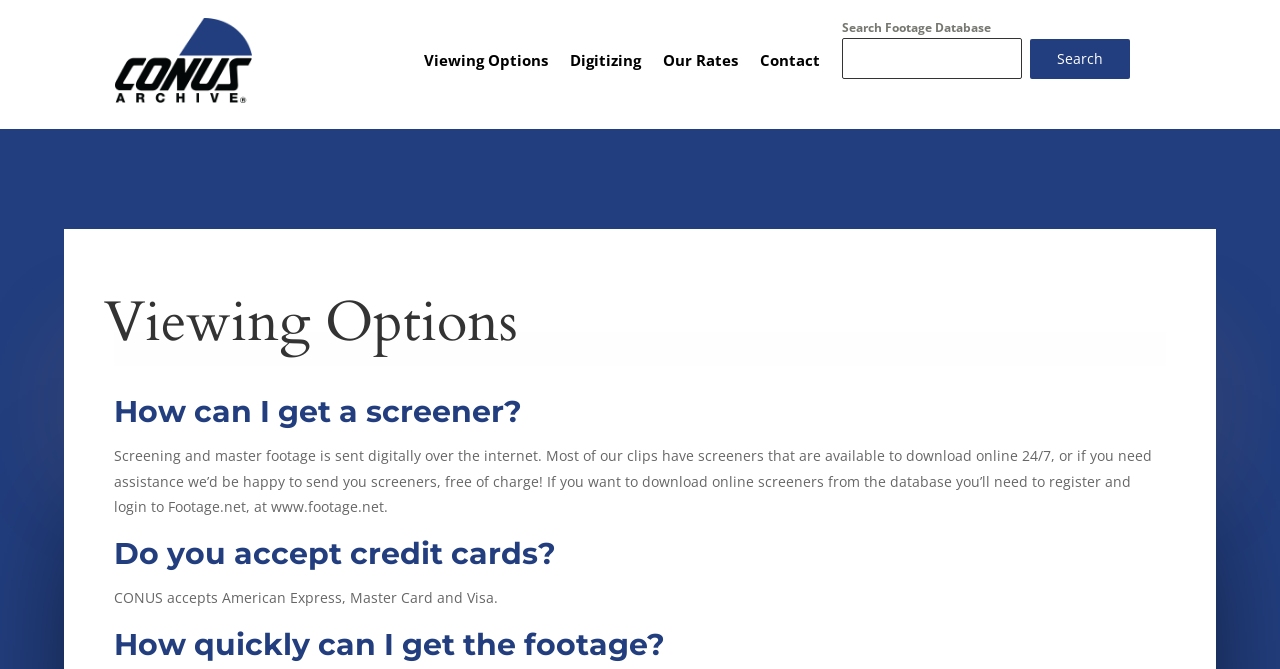What is the purpose of the links at the top?
Based on the image, respond with a single word or phrase.

Navigation